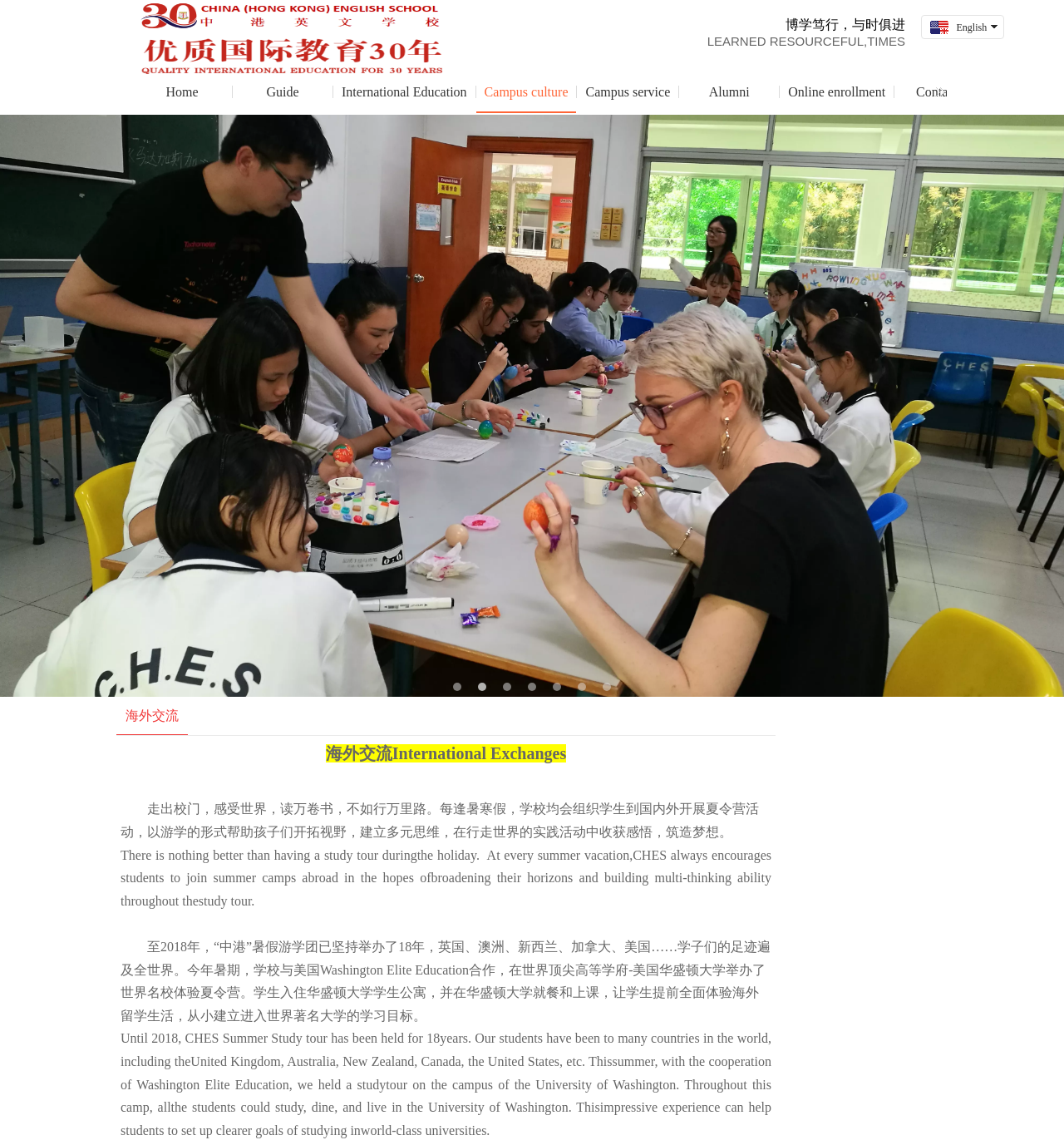What is the name of the school? From the image, respond with a single word or brief phrase.

中港英文学校